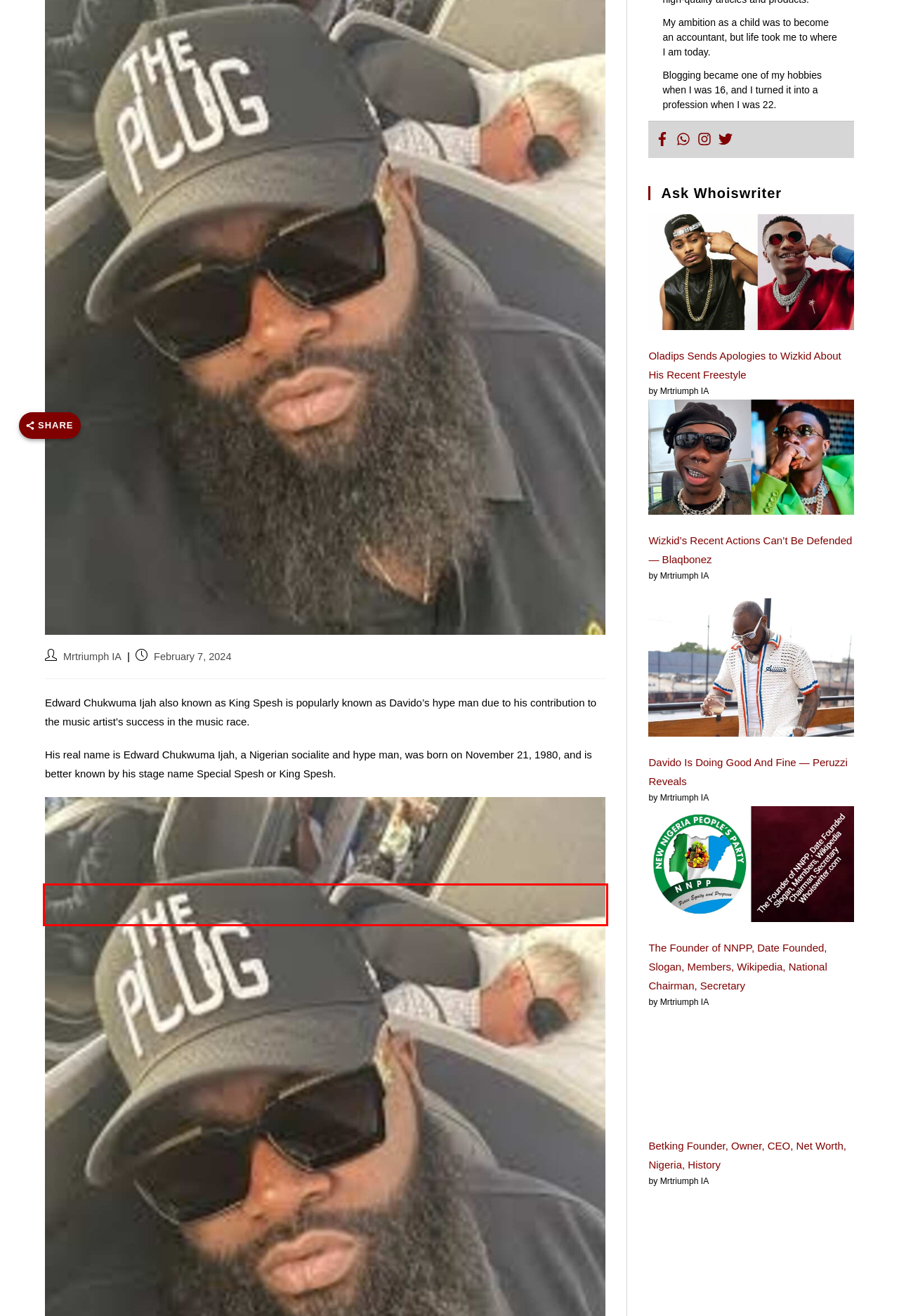View the screenshot of the webpage and identify the UI element surrounded by a red bounding box. Extract the text contained within this red bounding box.

His real name is Edward Chukwuma Ijah, a Nigerian socialite and hype man, was born on November 21, 1980, and is better known by his stage name Special Spesh or King Spesh.